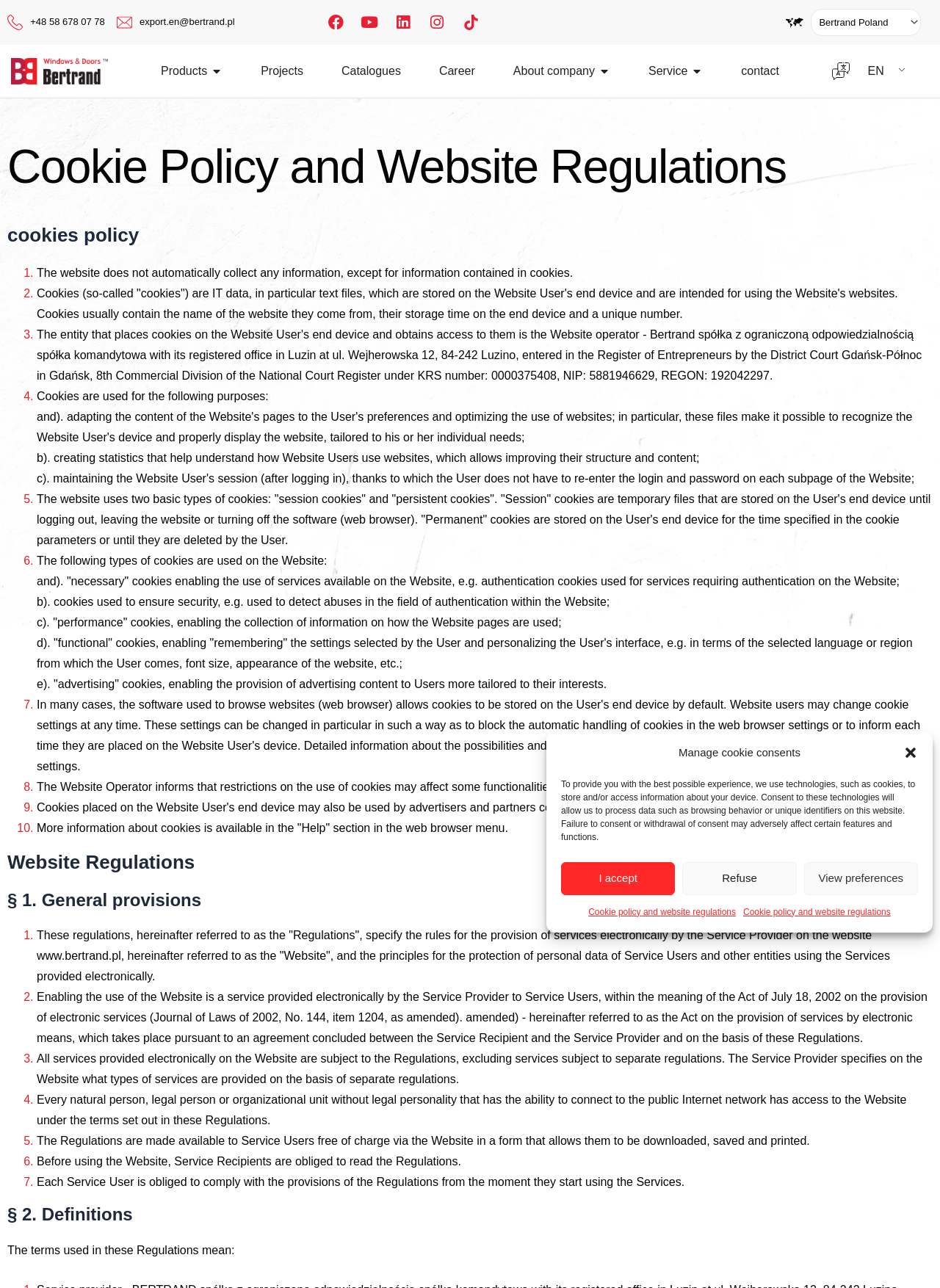What is the purpose of cookies on this website? Examine the screenshot and reply using just one word or a brief phrase.

To store and/or access information